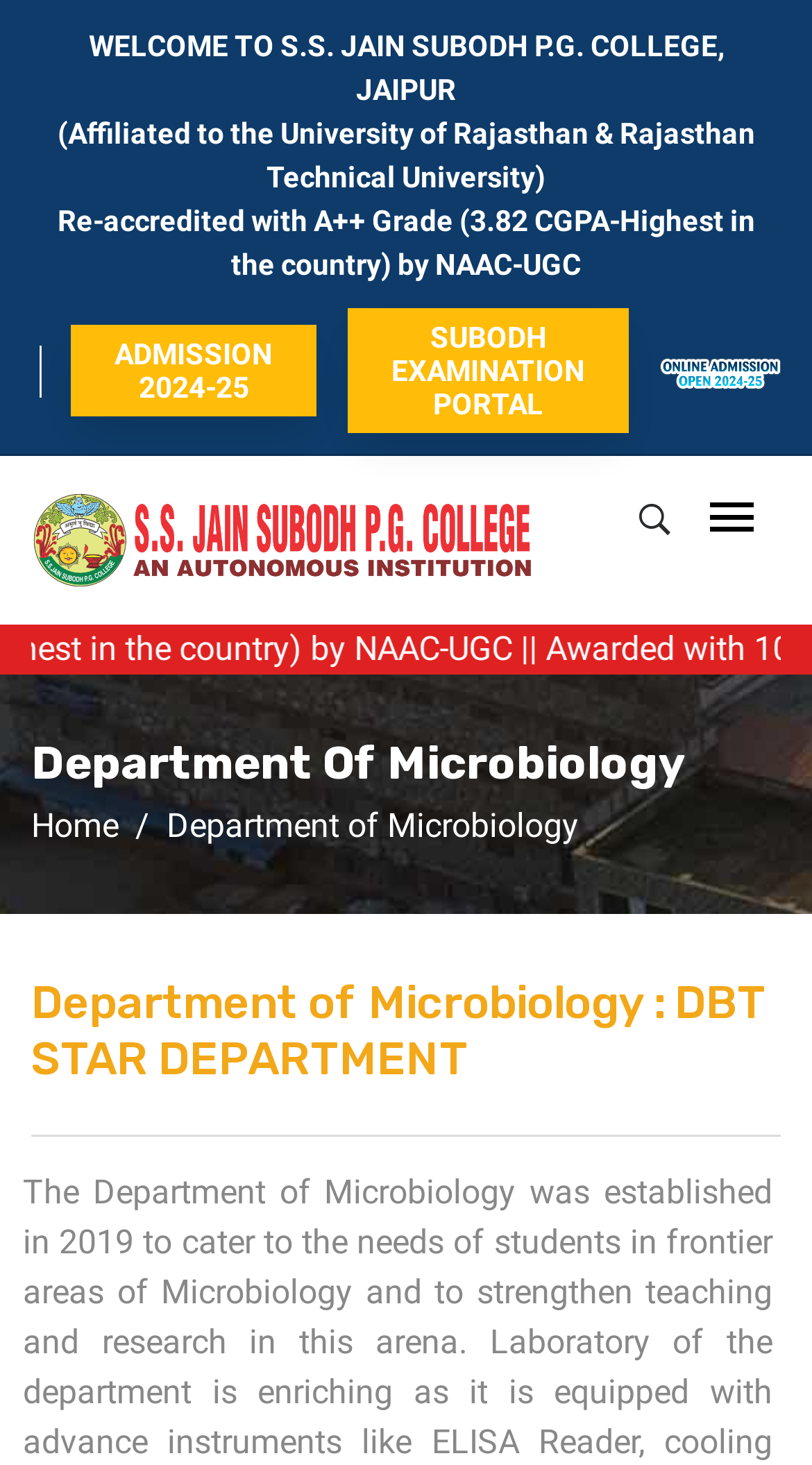What is the DBT STAR DEPARTMENT related to?
Using the image, answer in one word or phrase.

Department of Microbiology